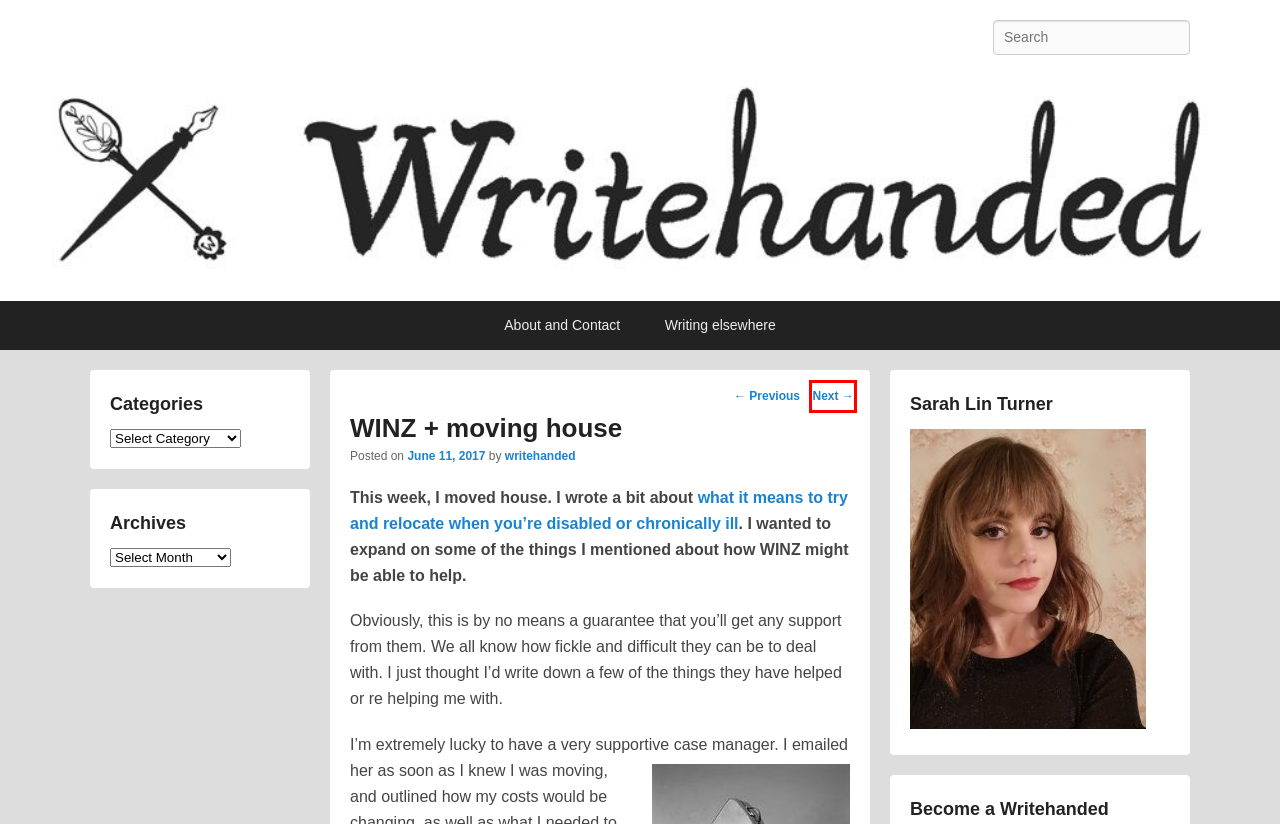A screenshot of a webpage is given with a red bounding box around a UI element. Choose the description that best matches the new webpage shown after clicking the element within the red bounding box. Here are the candidates:
A. Folks Magazine
B. Politics, feminism, social justice, poetry.
C. About and Contact
D. So, your chronically ill/disabled friend is moving
E. writehanded
F. #keepitkindonline
G. Columns, etc
H. Confessions of a Lingerie Addict, Pt 1

F